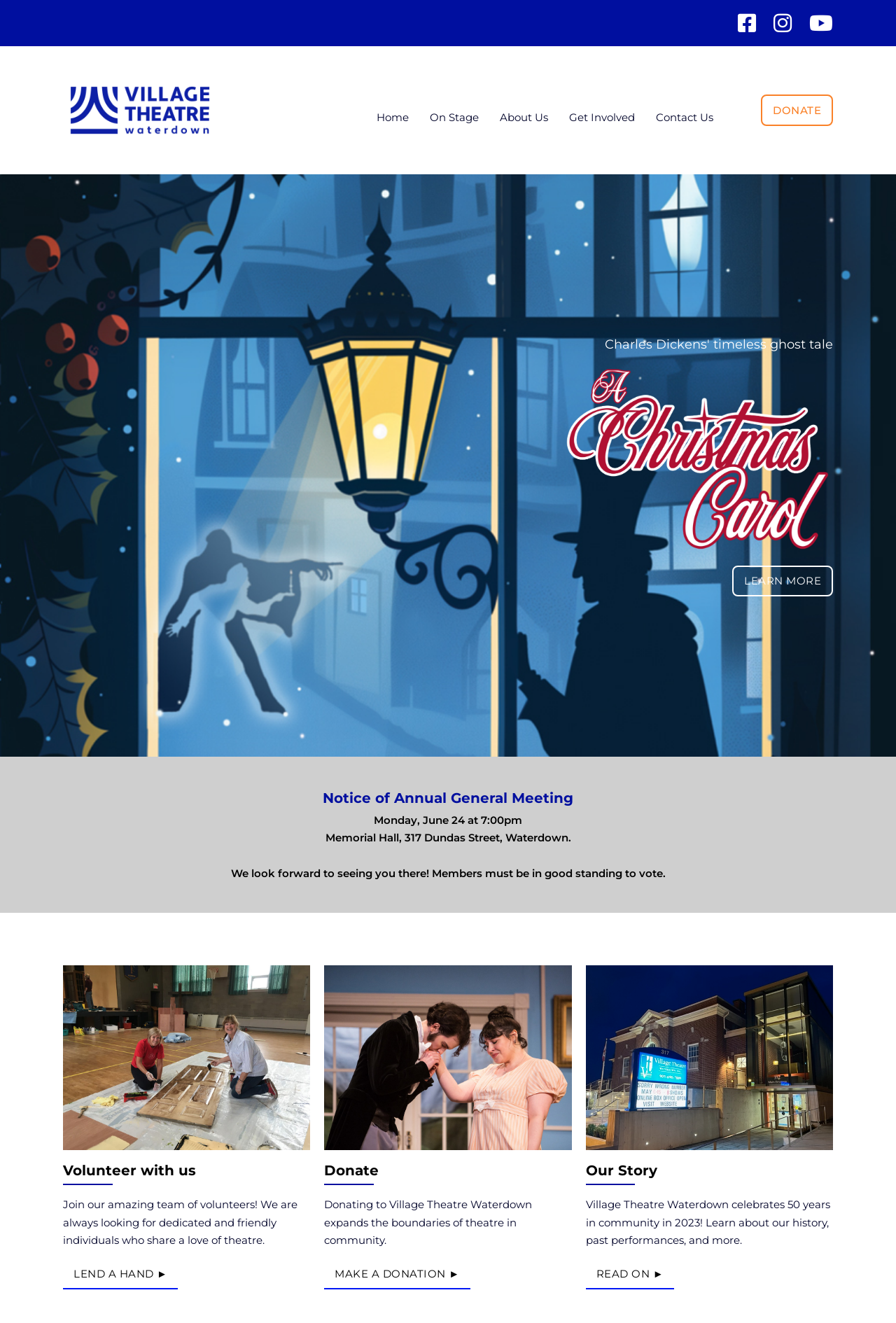Please specify the bounding box coordinates of the element that should be clicked to execute the given instruction: 'Click the Home link'. Ensure the coordinates are four float numbers between 0 and 1, expressed as [left, top, right, bottom].

[0.42, 0.082, 0.456, 0.095]